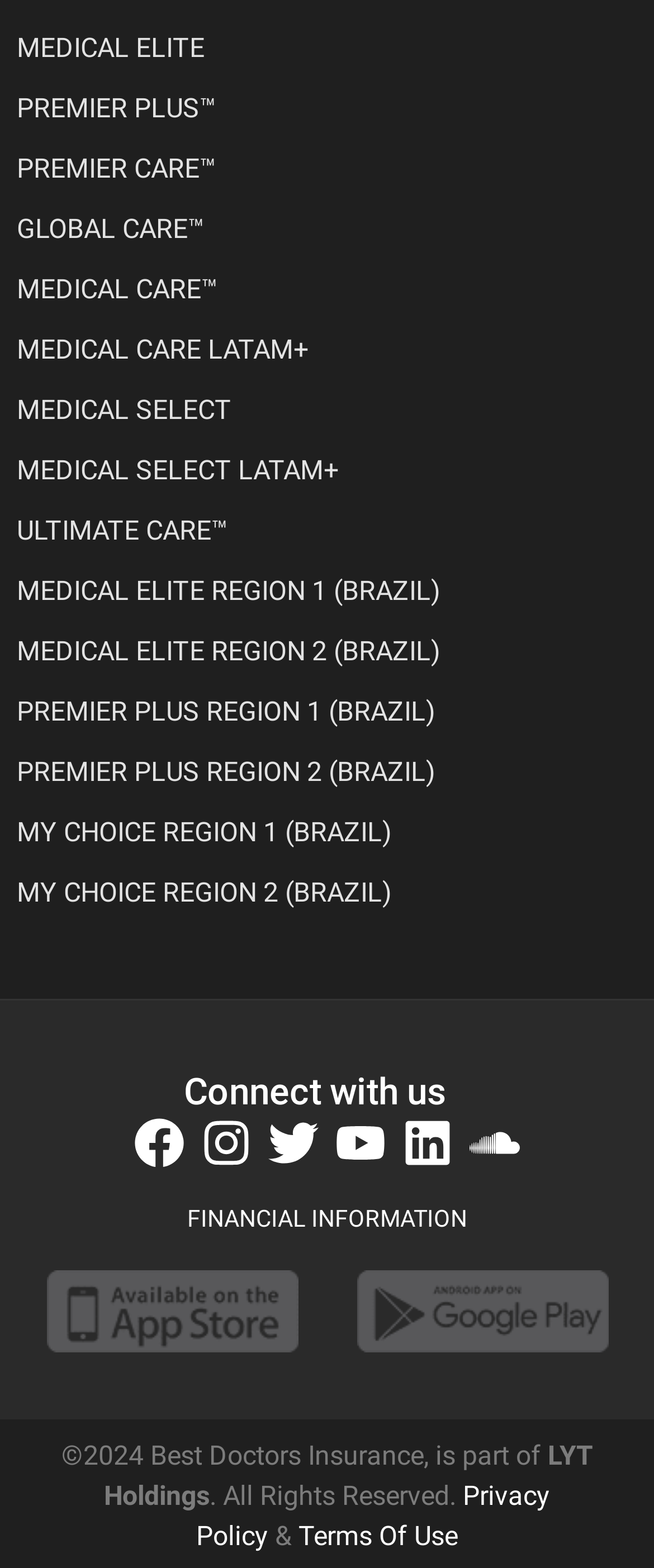Find the bounding box coordinates of the element I should click to carry out the following instruction: "Click on MEDICAL ELITE".

[0.026, 0.02, 0.313, 0.041]